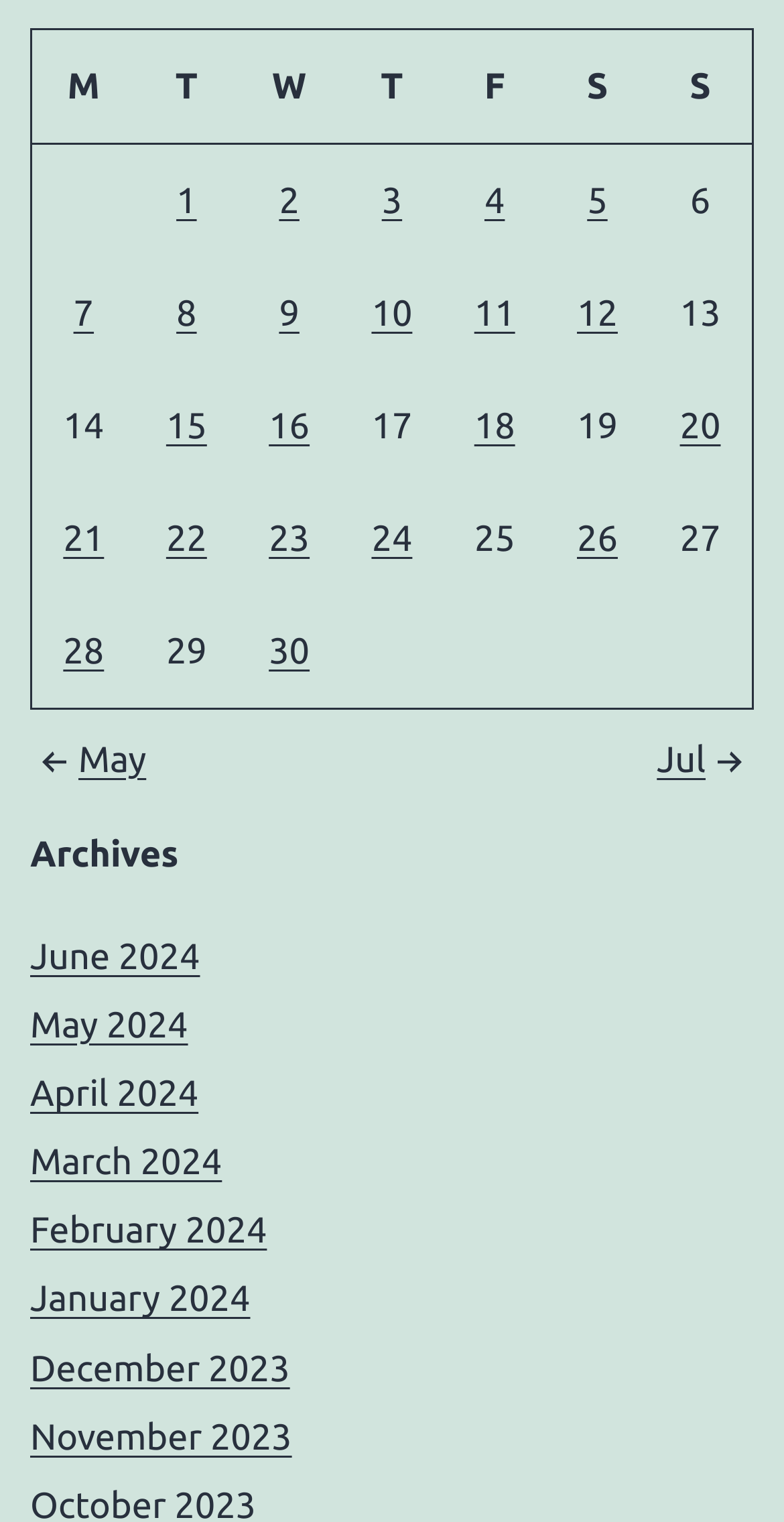Please identify the bounding box coordinates of the element I should click to complete this instruction: 'View archives'. The coordinates should be given as four float numbers between 0 and 1, like this: [left, top, right, bottom].

[0.038, 0.546, 0.962, 0.579]